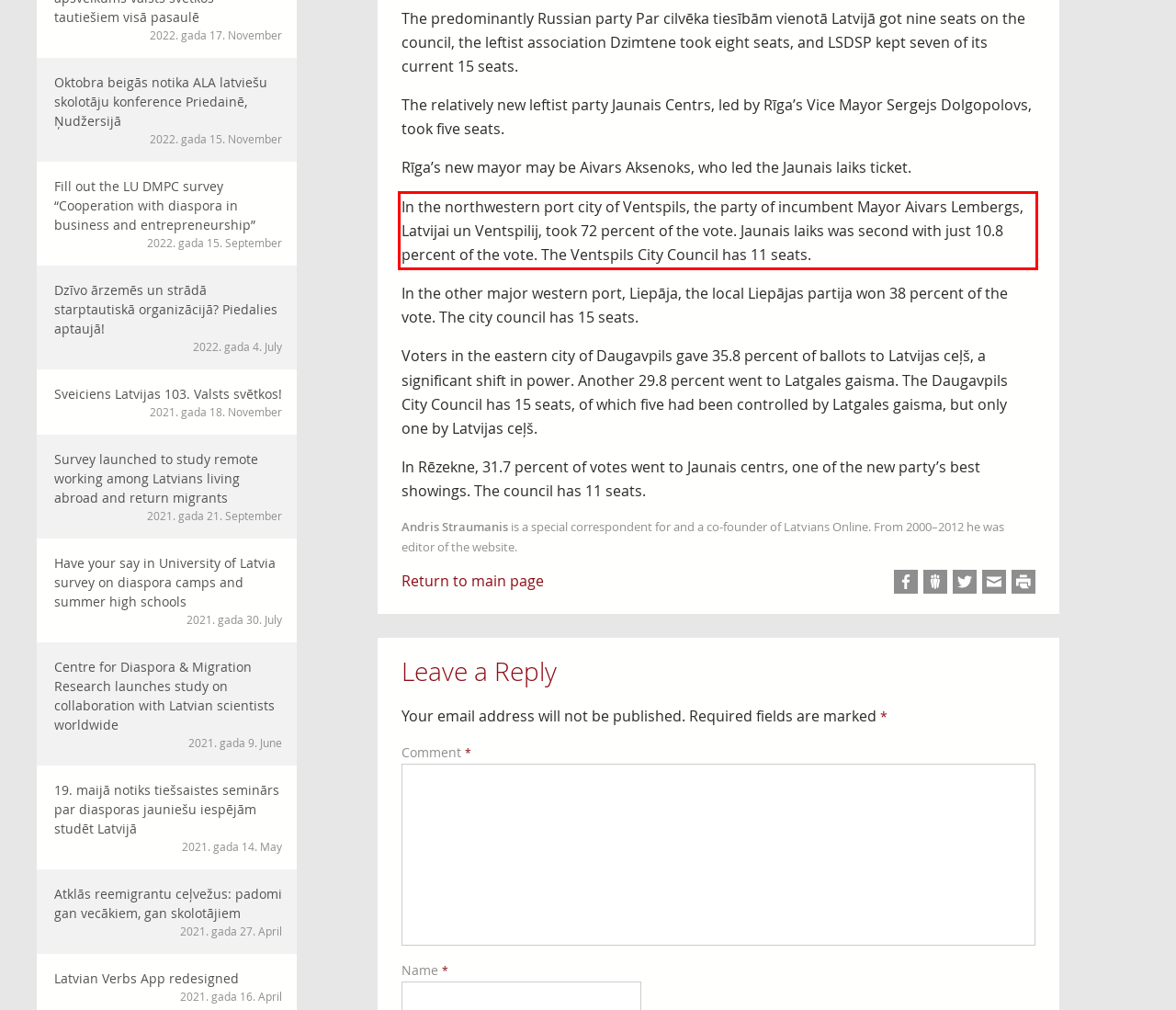The screenshot provided shows a webpage with a red bounding box. Apply OCR to the text within this red bounding box and provide the extracted content.

In the northwestern port city of Ventspils, the party of incumbent Mayor Aivars Lembergs, Latvijai un Ventspilij, took 72 percent of the vote. Jaunais laiks was second with just 10.8 percent of the vote. The Ventspils City Council has 11 seats.